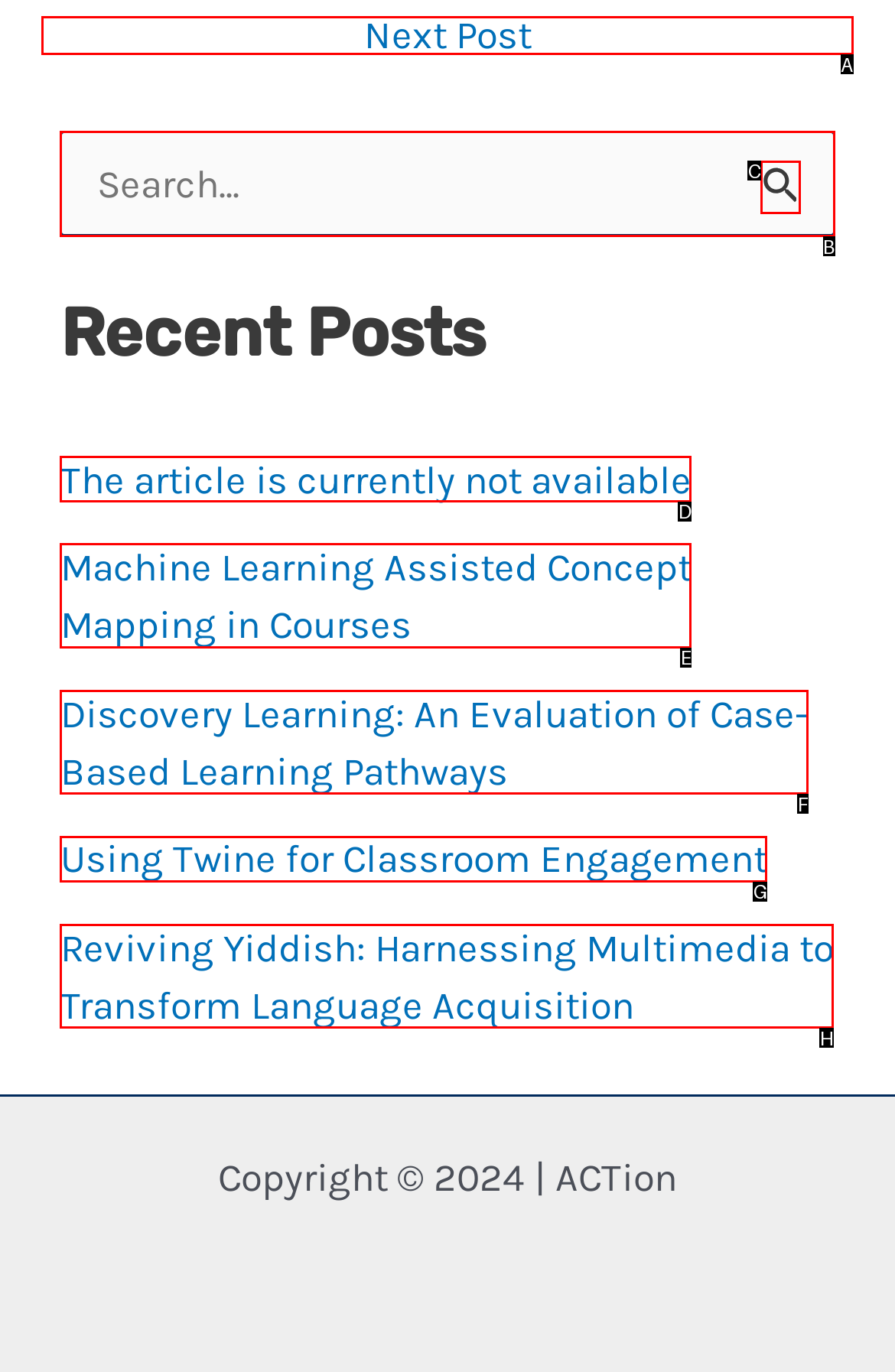Select the correct HTML element to complete the following task: Click the next post
Provide the letter of the choice directly from the given options.

A